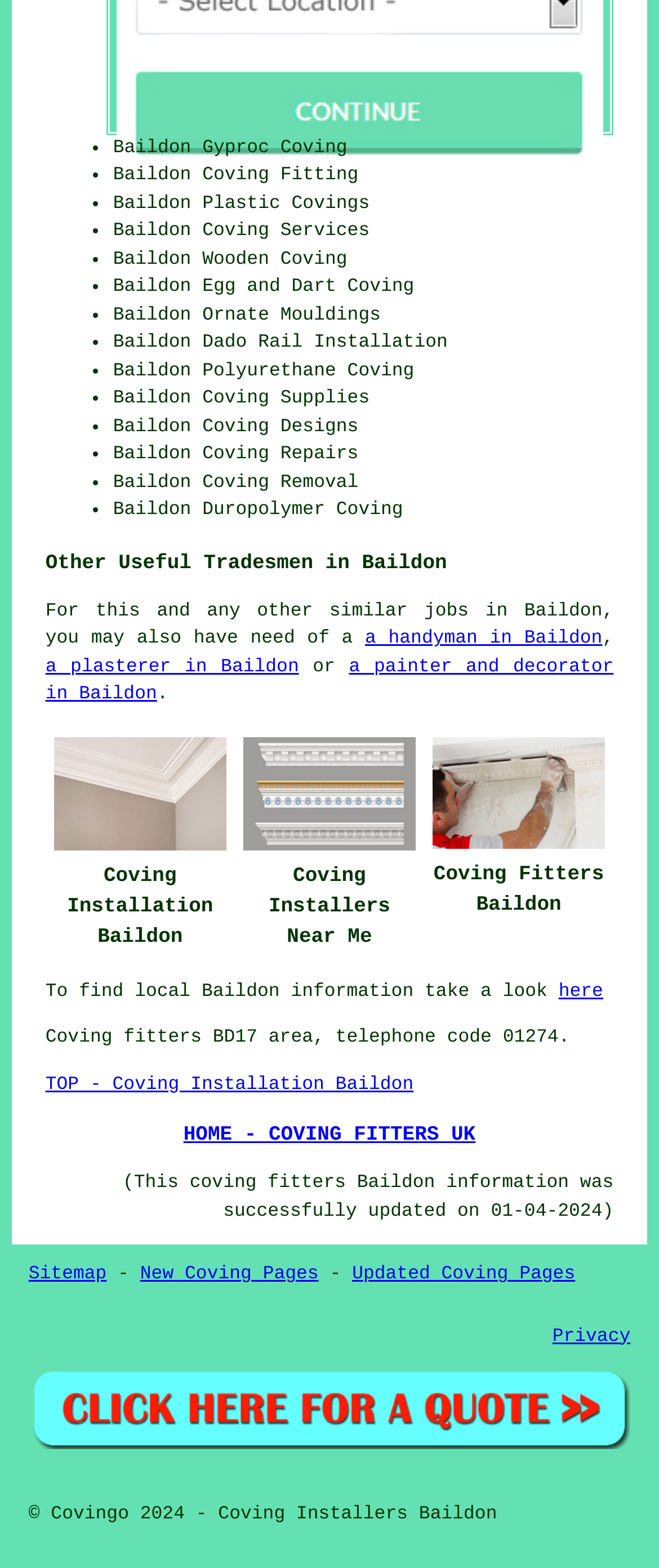Kindly determine the bounding box coordinates for the clickable area to achieve the given instruction: "Click on 'here'".

[0.848, 0.626, 0.915, 0.639]